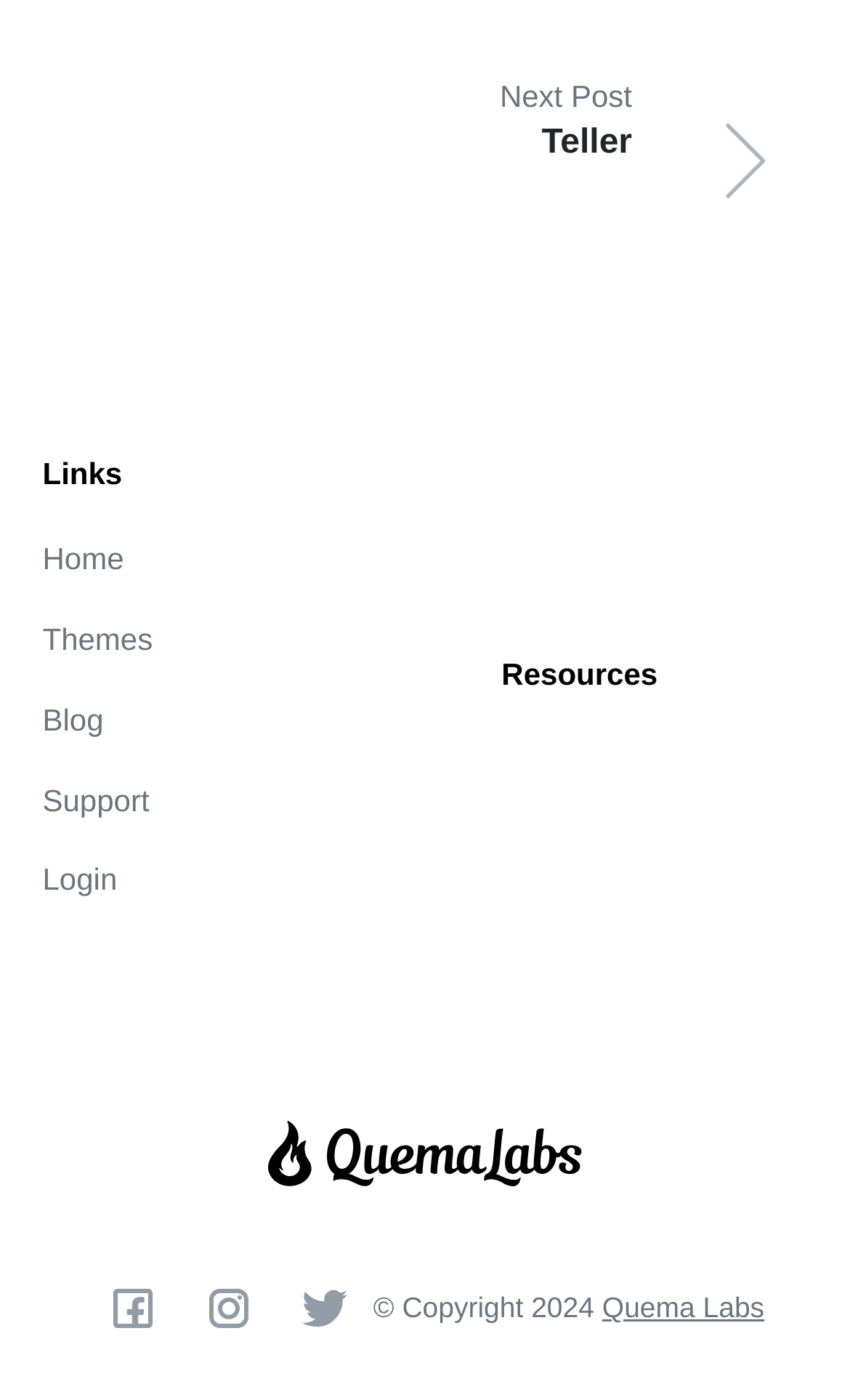Please determine the bounding box coordinates of the element to click in order to execute the following instruction: "go to home page". The coordinates should be four float numbers between 0 and 1, specified as [left, top, right, bottom].

[0.05, 0.382, 0.41, 0.417]